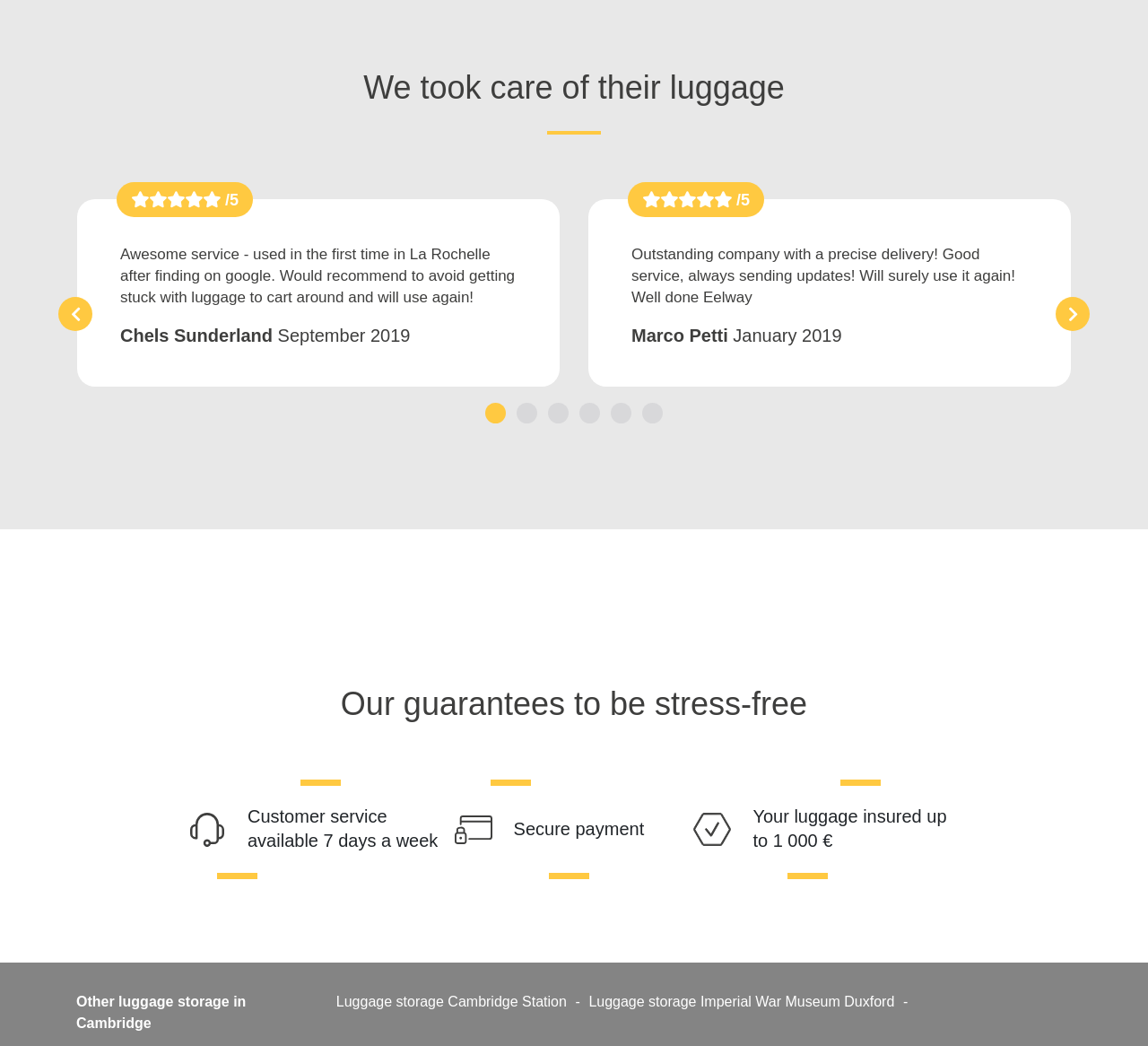Please identify the bounding box coordinates of the area that needs to be clicked to fulfill the following instruction: "Click on the link 'Luggage storage Imperial War Museum Duxford'."

[0.513, 0.95, 0.779, 0.965]